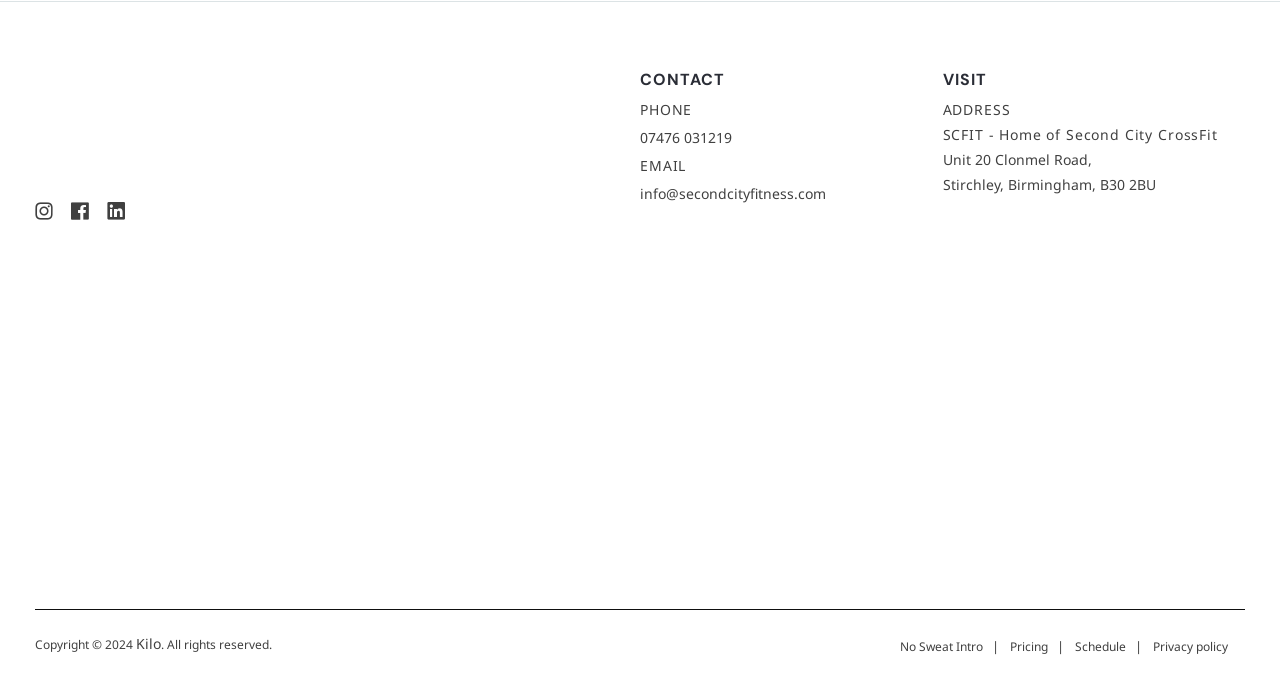Indicate the bounding box coordinates of the element that needs to be clicked to satisfy the following instruction: "go to the solutions page". The coordinates should be four float numbers between 0 and 1, i.e., [left, top, right, bottom].

None